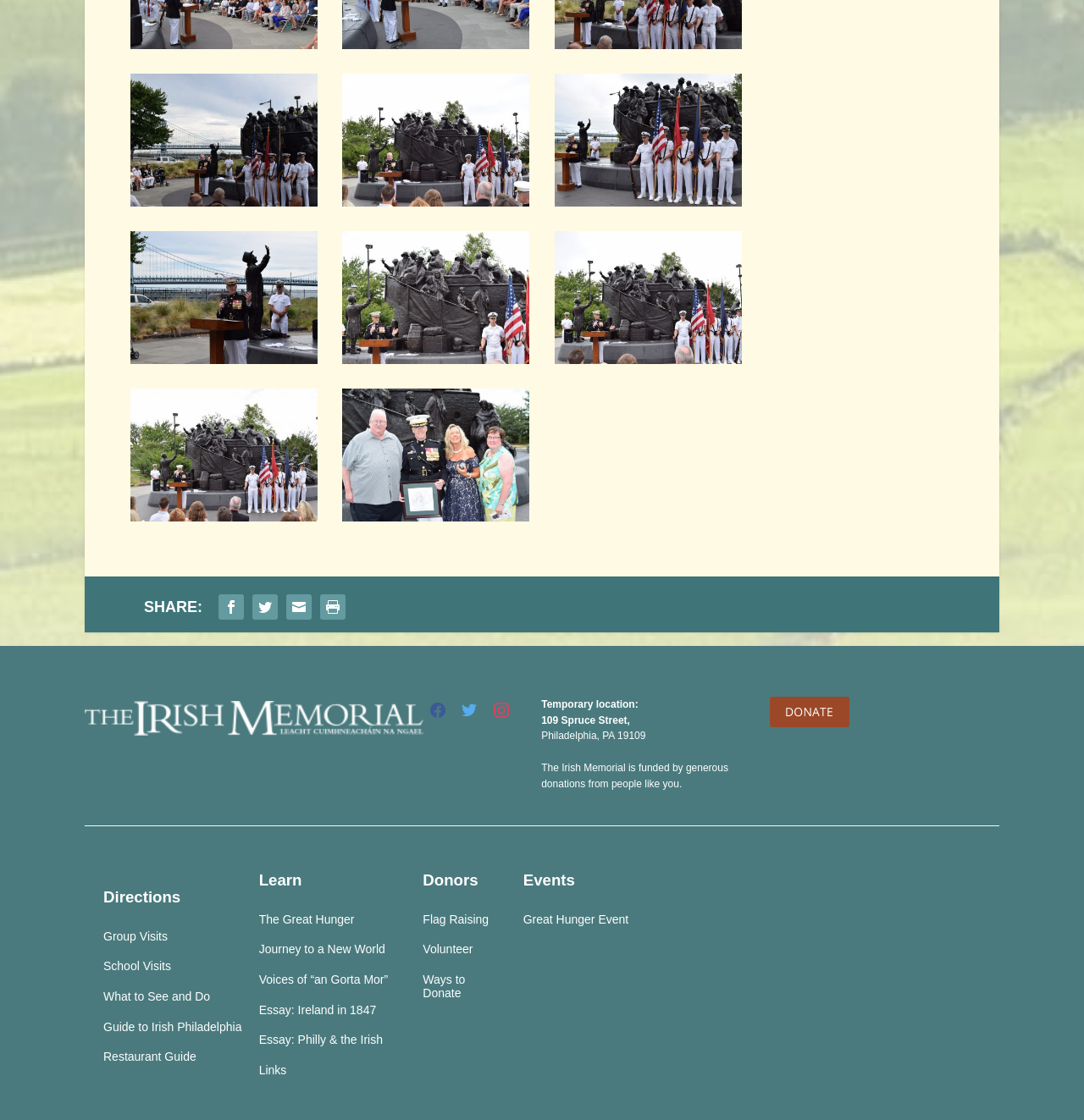Please identify the bounding box coordinates of the clickable region that I should interact with to perform the following instruction: "Get directions to the Irish Memorial". The coordinates should be expressed as four float numbers between 0 and 1, i.e., [left, top, right, bottom].

[0.095, 0.793, 0.167, 0.809]